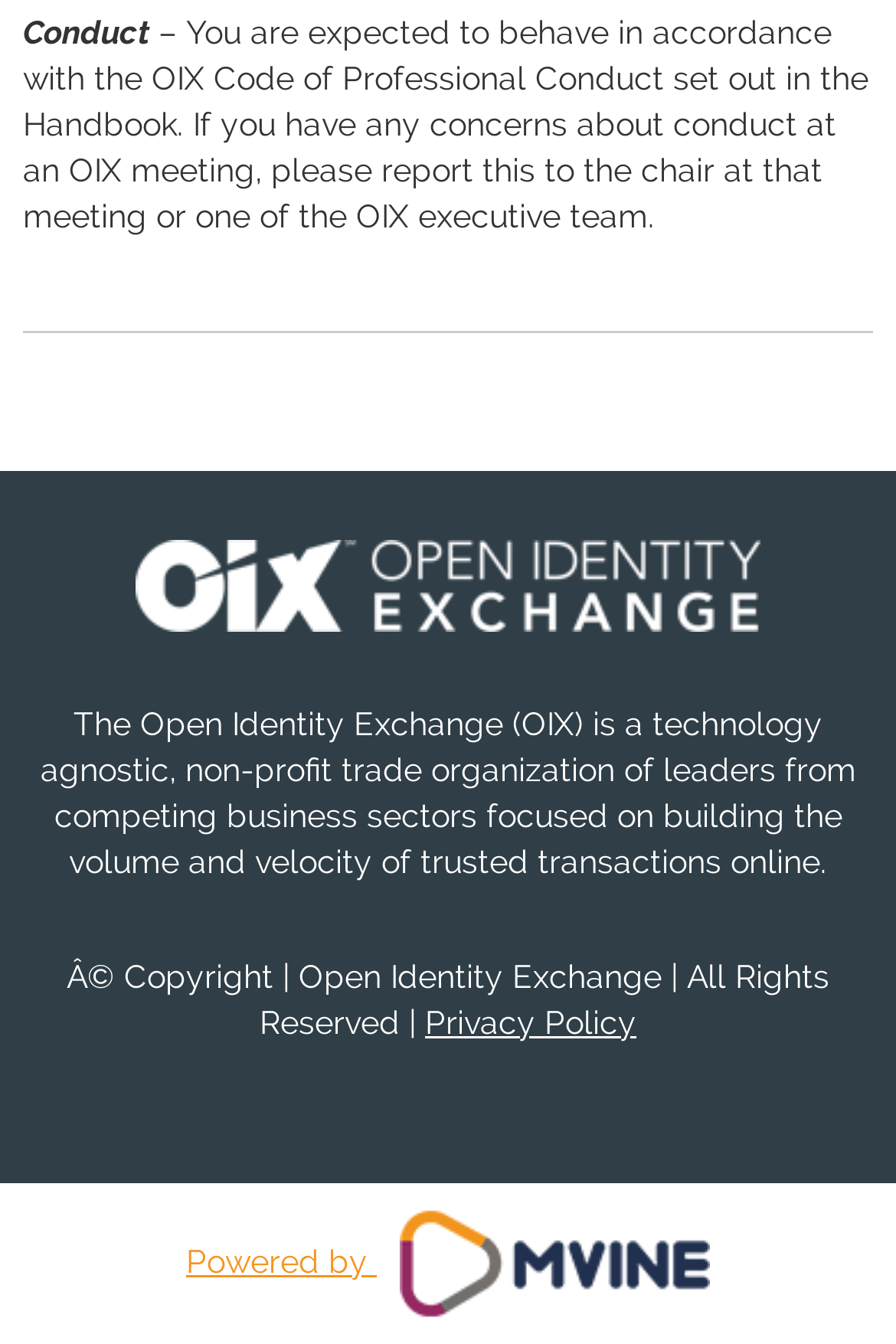What is the name of the technology powering the website?
Answer the question with just one word or phrase using the image.

Mvine